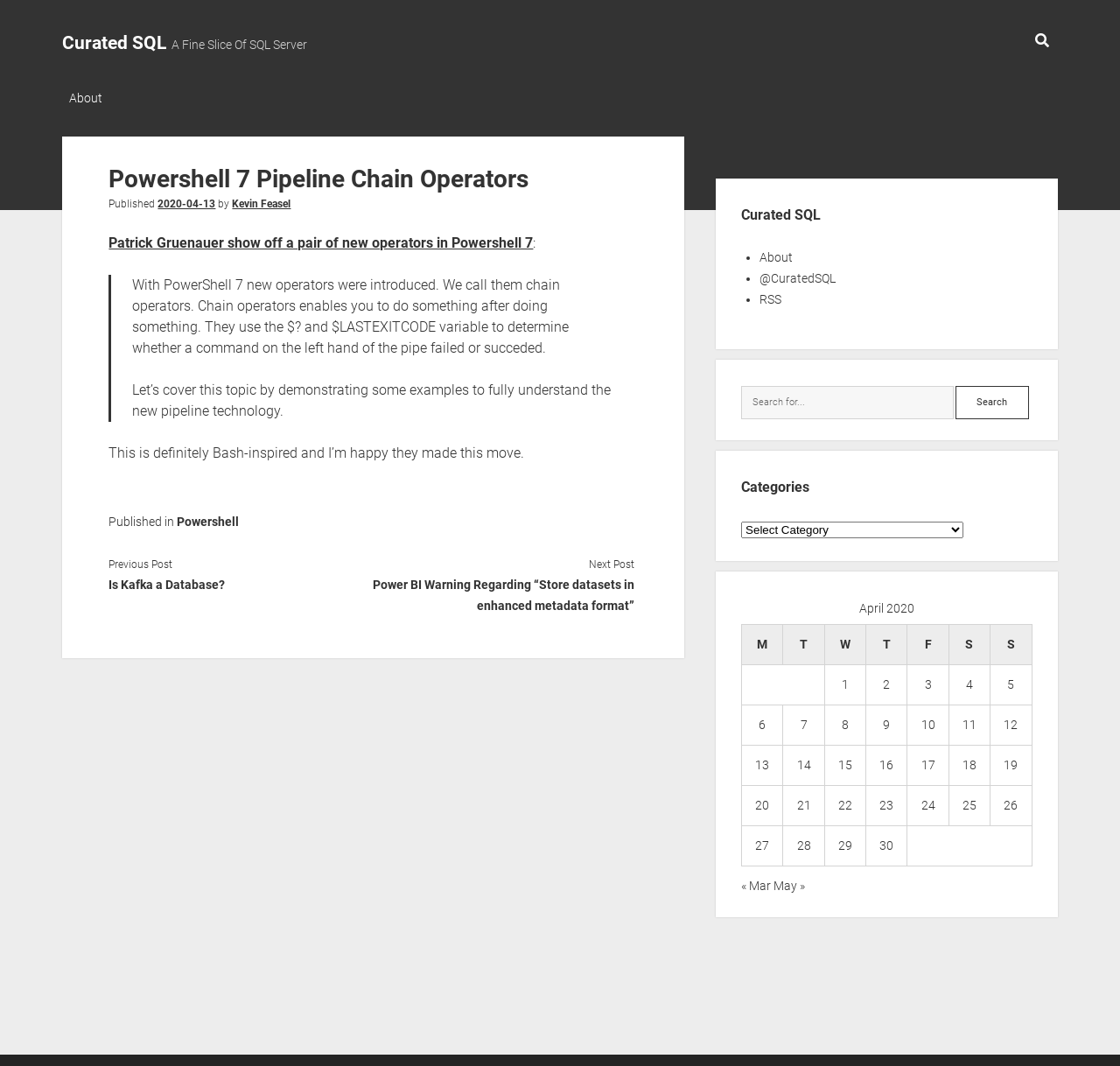Identify the bounding box coordinates of the clickable region necessary to fulfill the following instruction: "Check the Categories". The bounding box coordinates should be four float numbers between 0 and 1, i.e., [left, top, right, bottom].

[0.662, 0.447, 0.922, 0.467]